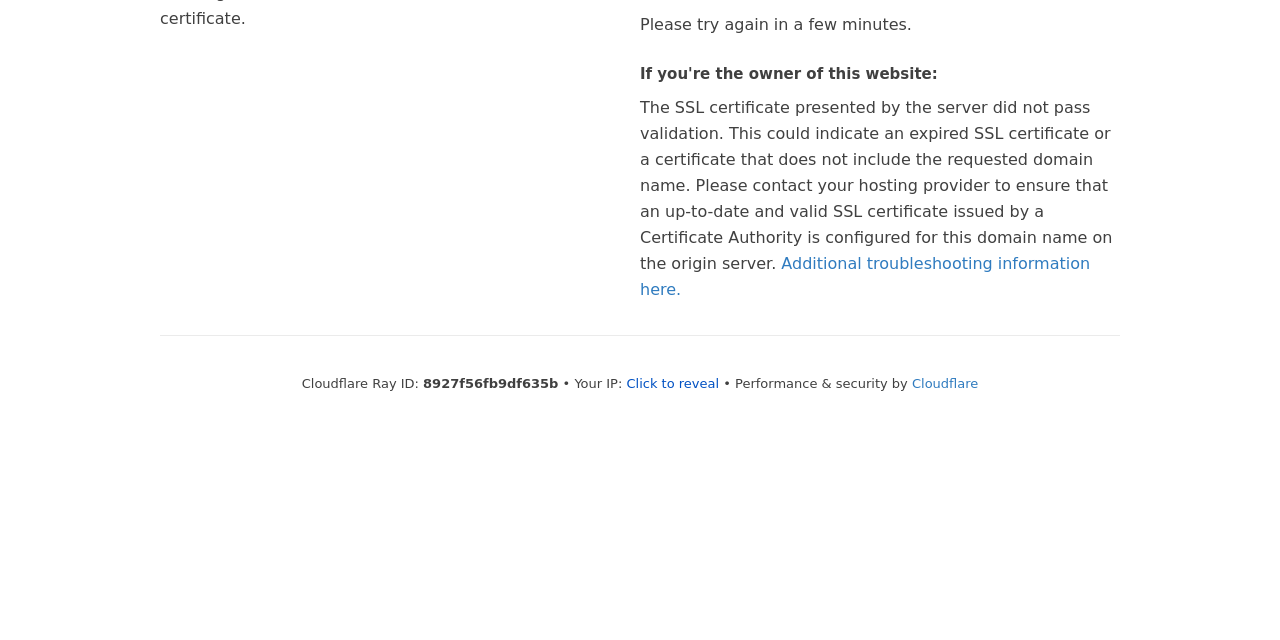Determine the bounding box coordinates (top-left x, top-left y, bottom-right x, bottom-right y) of the UI element described in the following text: Cloudflare

[0.712, 0.587, 0.764, 0.61]